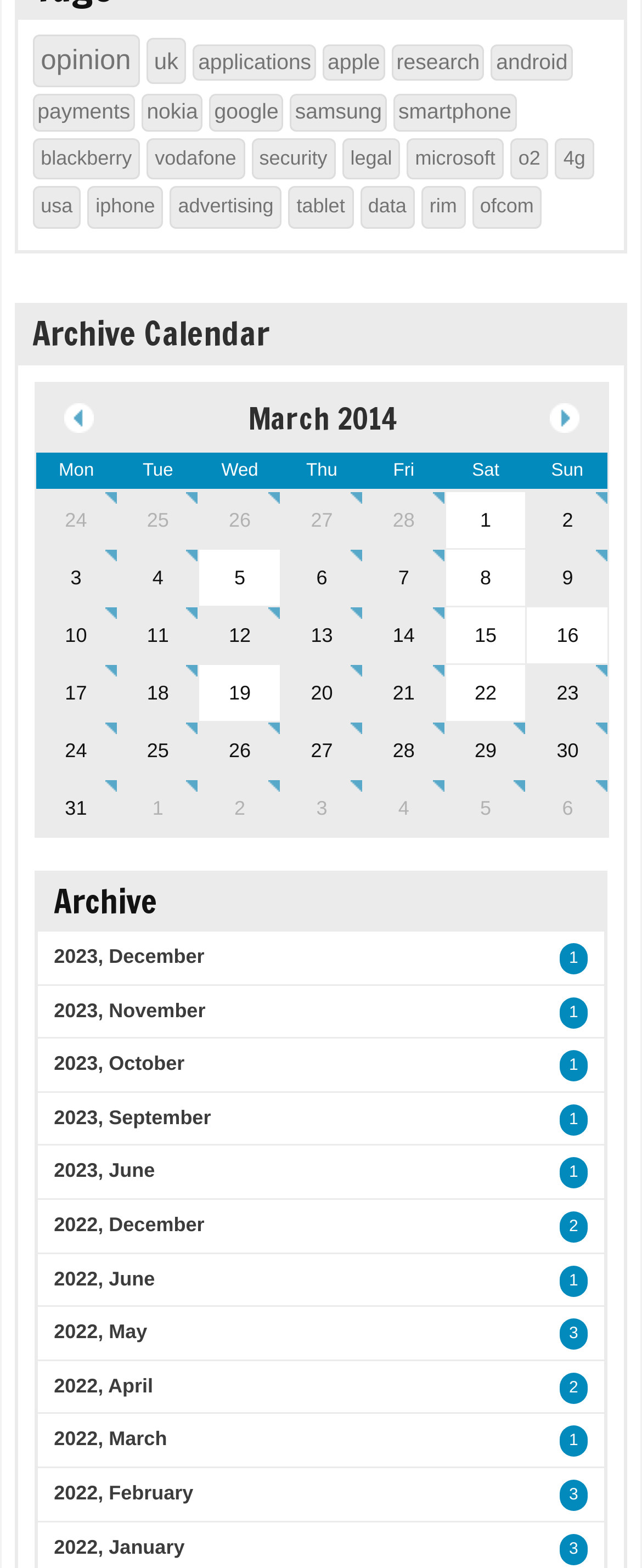Select the bounding box coordinates of the element I need to click to carry out the following instruction: "click on February 24".

[0.054, 0.313, 0.182, 0.35]